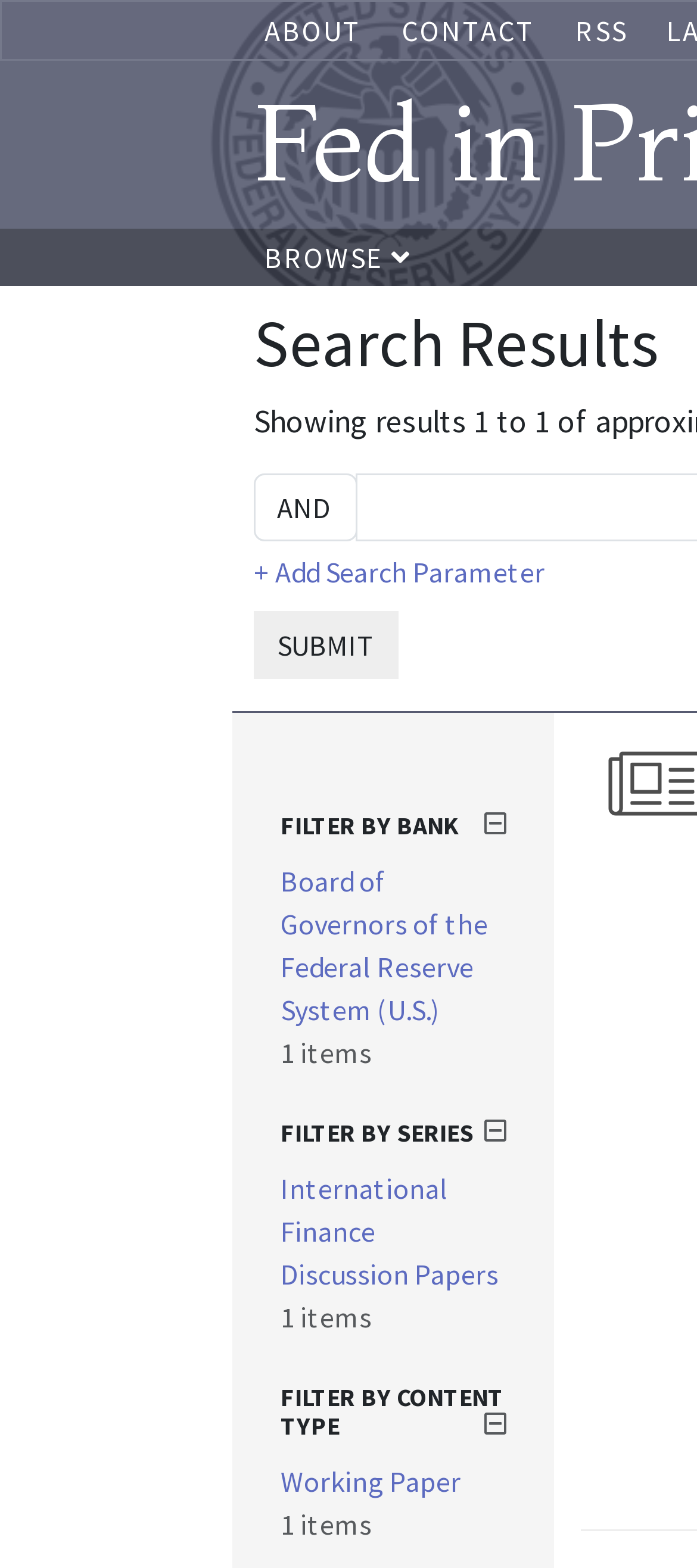Identify the bounding box coordinates of the region I need to click to complete this instruction: "submit".

[0.364, 0.39, 0.572, 0.433]